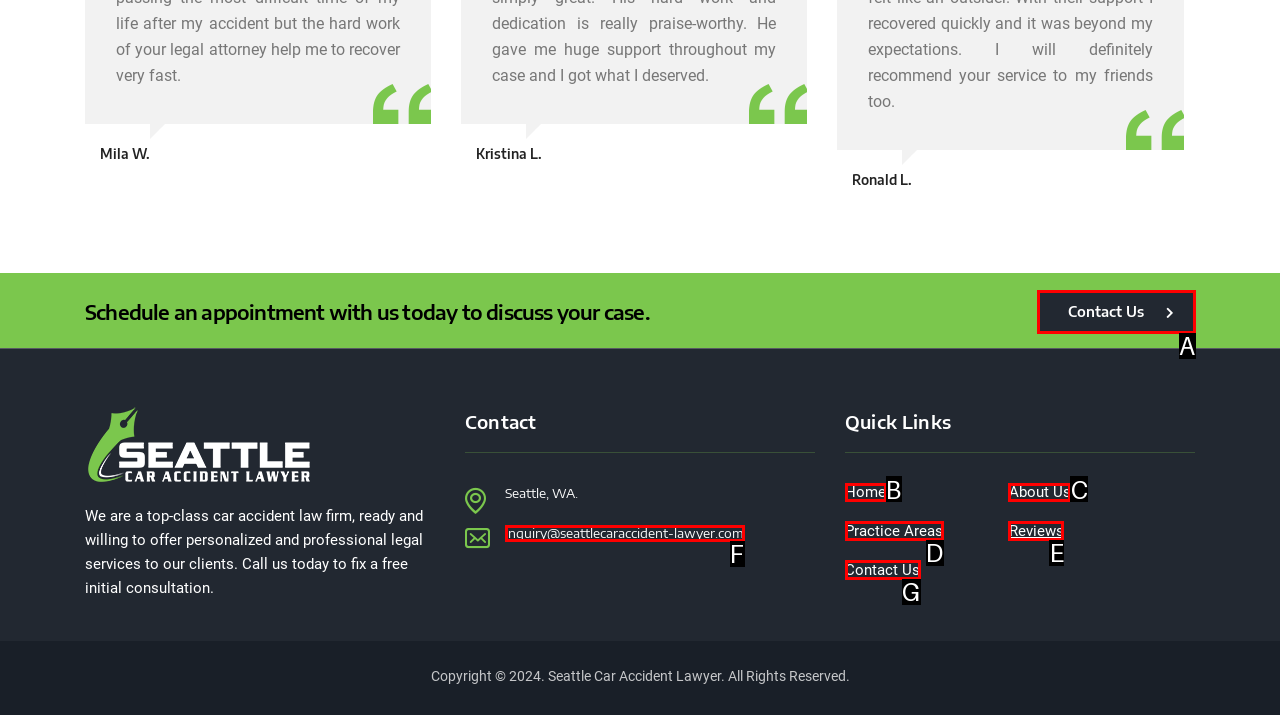Choose the option that matches the following description: Reviews
Answer with the letter of the correct option.

E